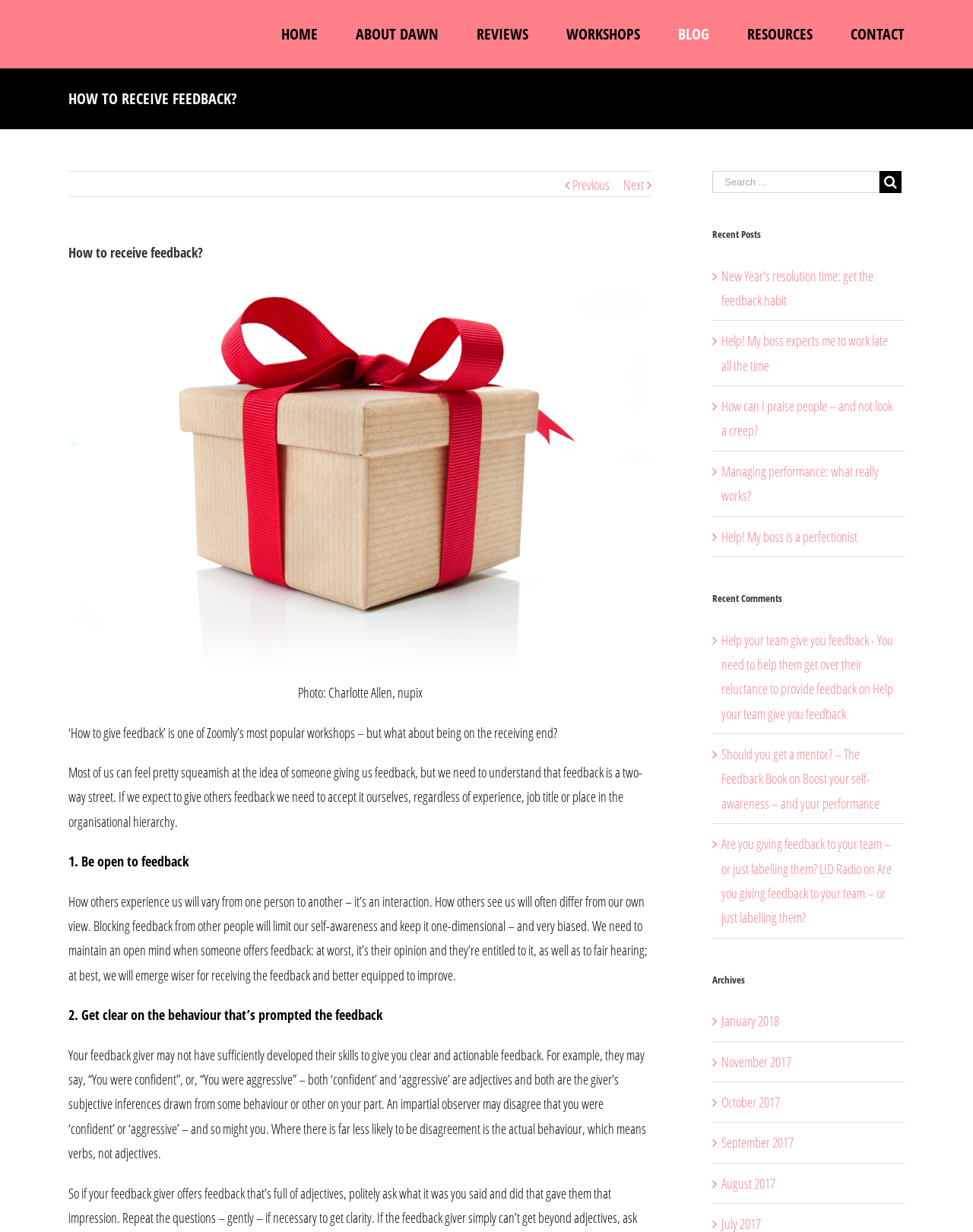Provide a one-word or short-phrase response to the question:
What is the category of the recent posts listed on the webpage?

Feedback and performance